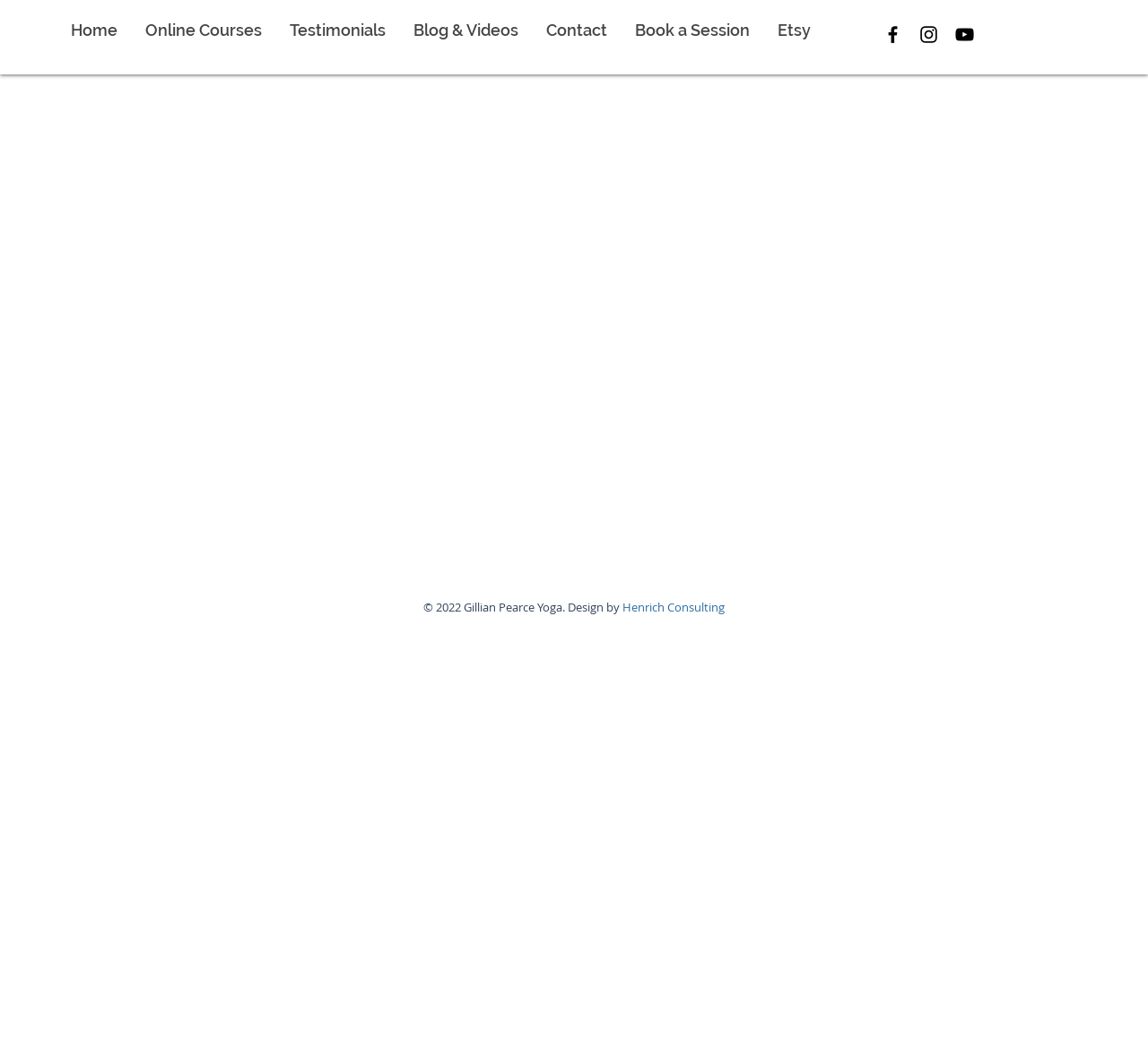What is the first navigation link?
Answer the question with as much detail as you can, using the image as a reference.

By examining the navigation section, I found that the first link is 'Home', which is located at the top-left corner of the webpage.